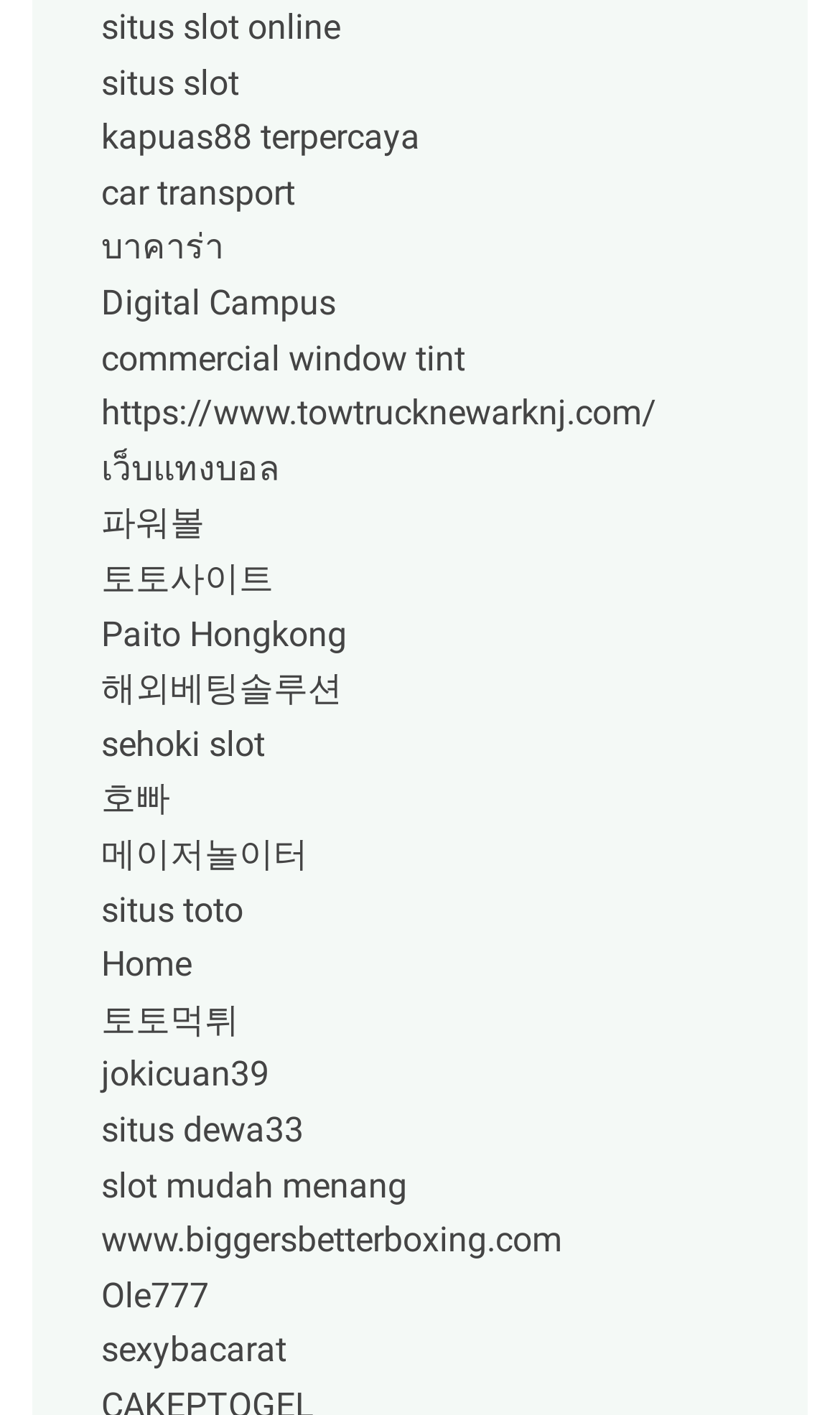Find and provide the bounding box coordinates for the UI element described here: "토토사이트". The coordinates should be given as four float numbers between 0 and 1: [left, top, right, bottom].

[0.121, 0.394, 0.326, 0.423]